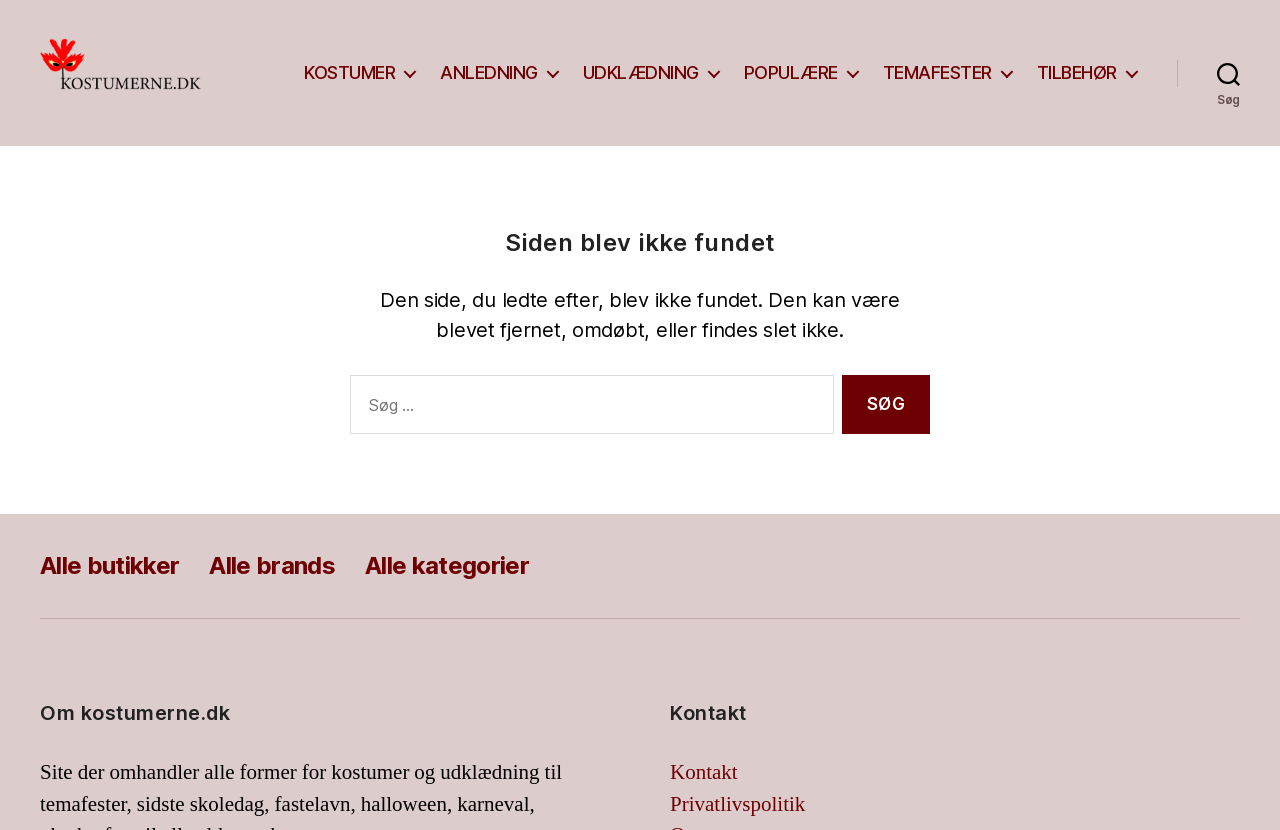What is the purpose of the search bar?
Refer to the image and respond with a one-word or short-phrase answer.

To search for costumes